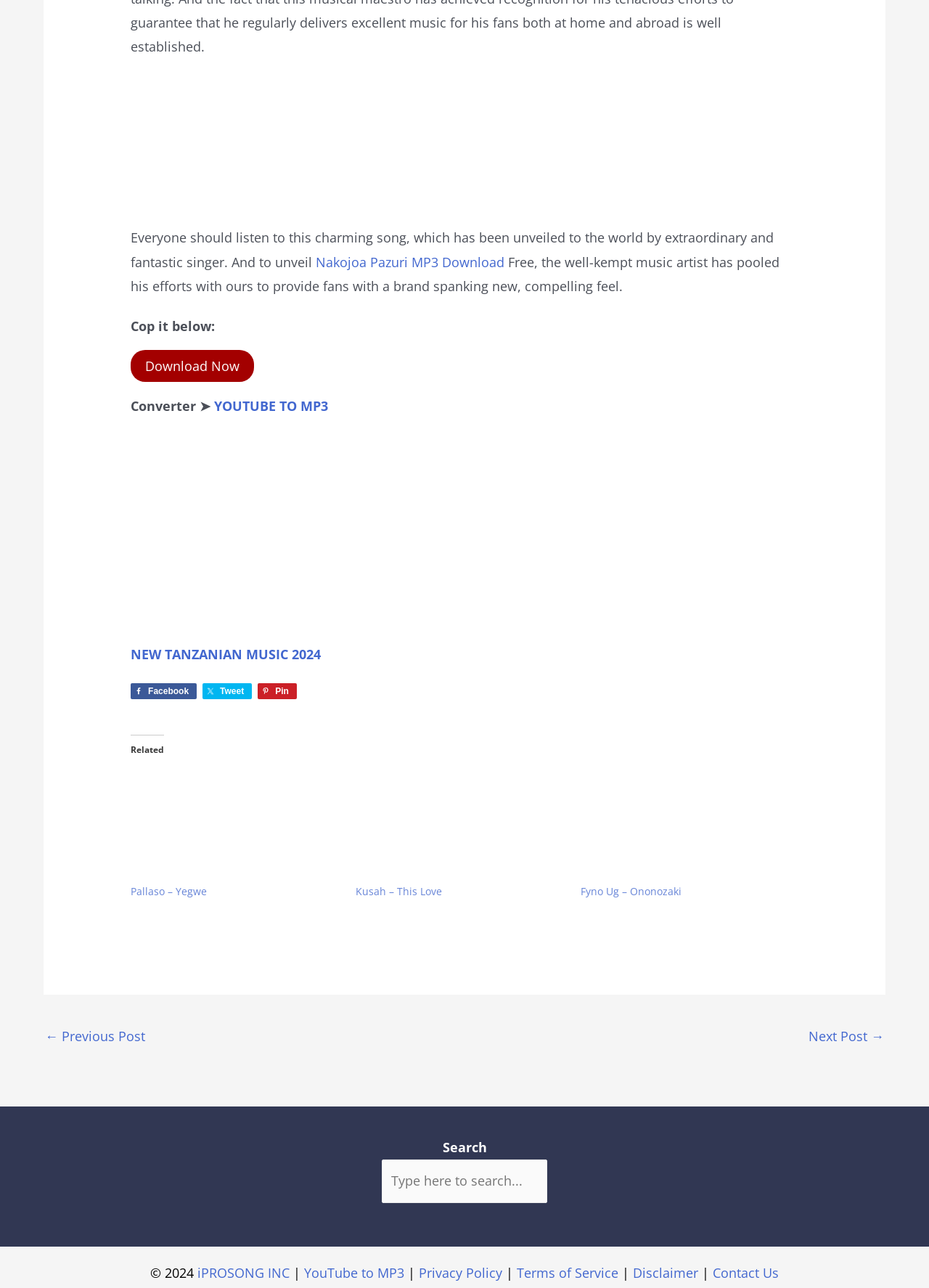Find the bounding box coordinates of the clickable region needed to perform the following instruction: "Go to YouTube to MP3 converter". The coordinates should be provided as four float numbers between 0 and 1, i.e., [left, top, right, bottom].

[0.231, 0.308, 0.353, 0.322]